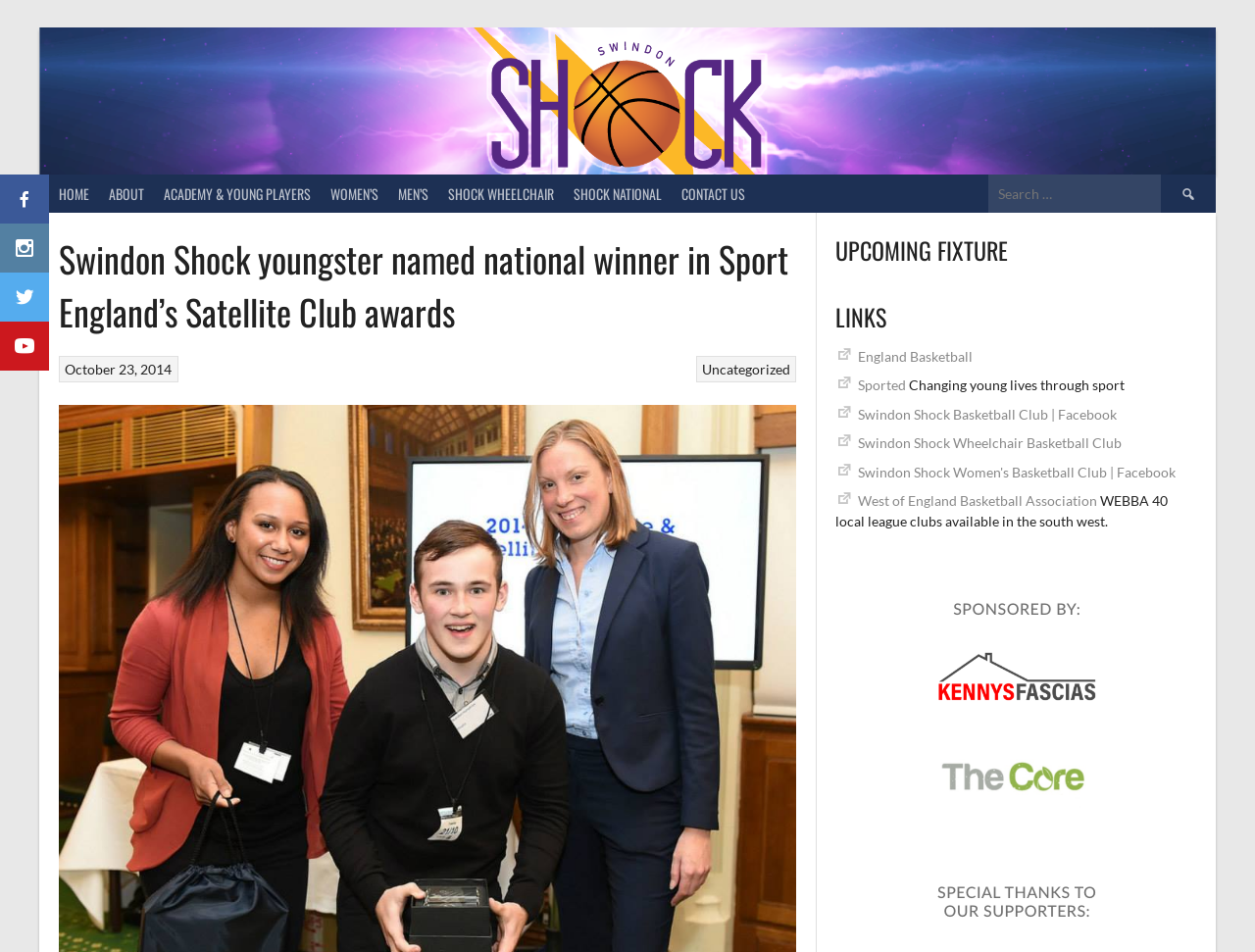What is the title or heading displayed on the webpage?

Swindon Shock youngster named national winner in Sport England’s Satellite Club awards